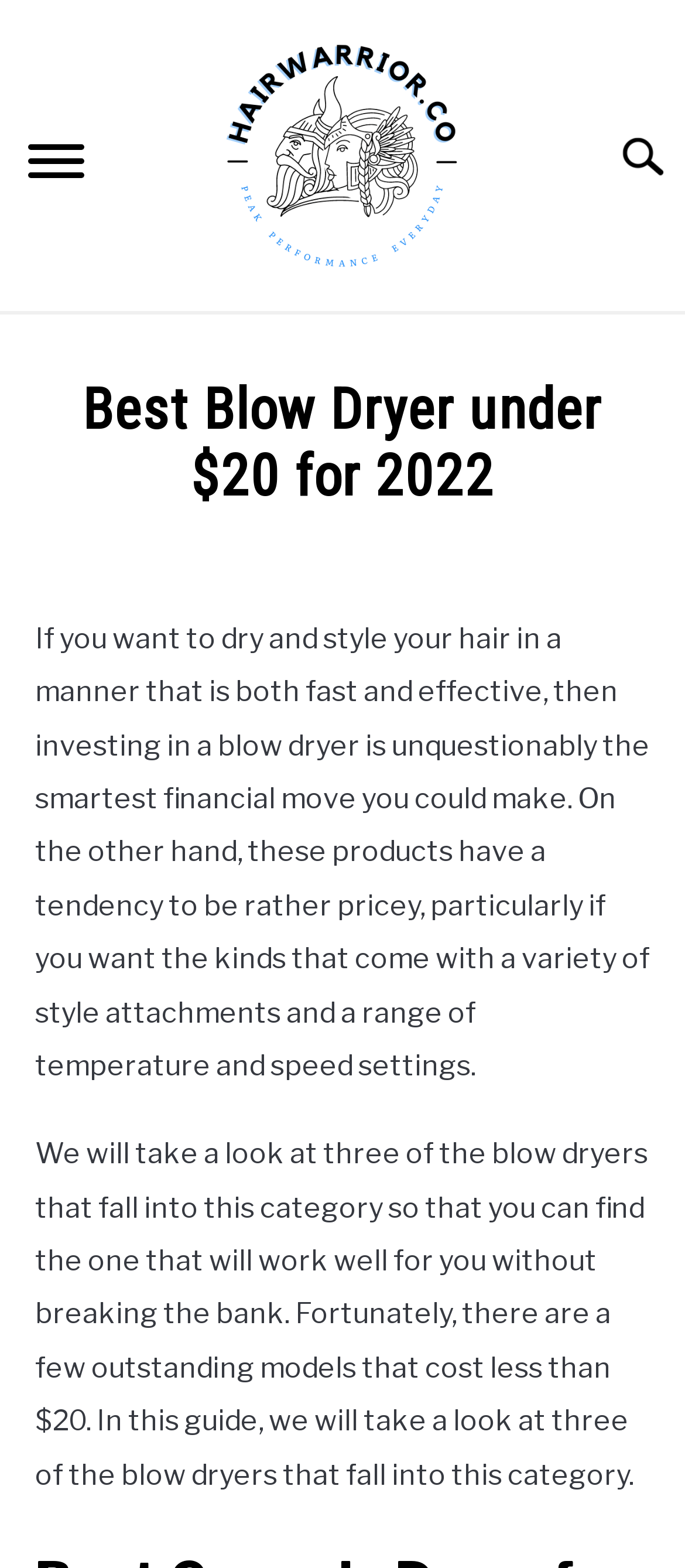Can you pinpoint the bounding box coordinates for the clickable element required for this instruction: "Click the 'Menu' button"? The coordinates should be four float numbers between 0 and 1, i.e., [left, top, right, bottom].

[0.0, 0.074, 0.164, 0.137]